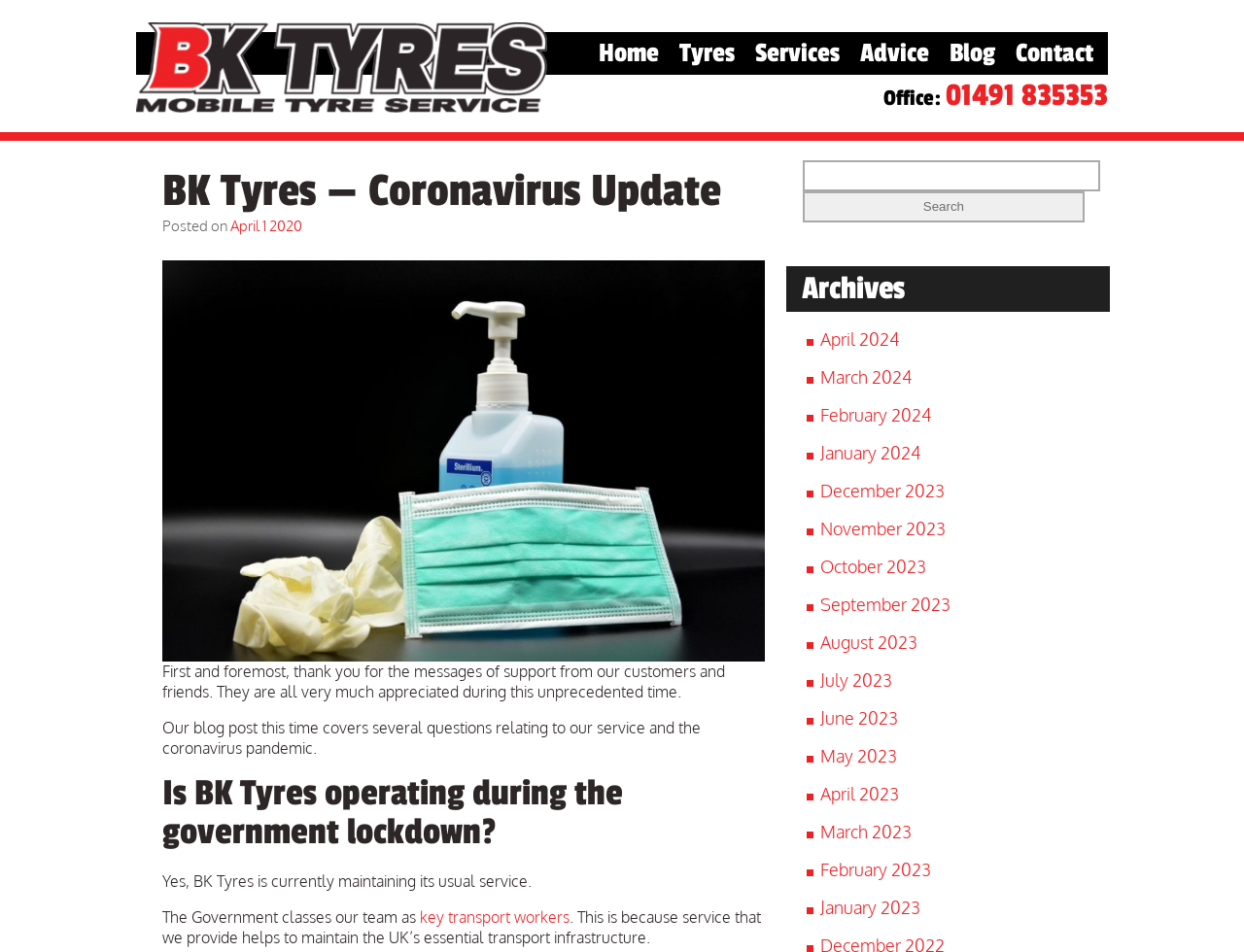Please identify the bounding box coordinates of the area I need to click to accomplish the following instruction: "Go to Home page".

[0.481, 0.038, 0.53, 0.075]